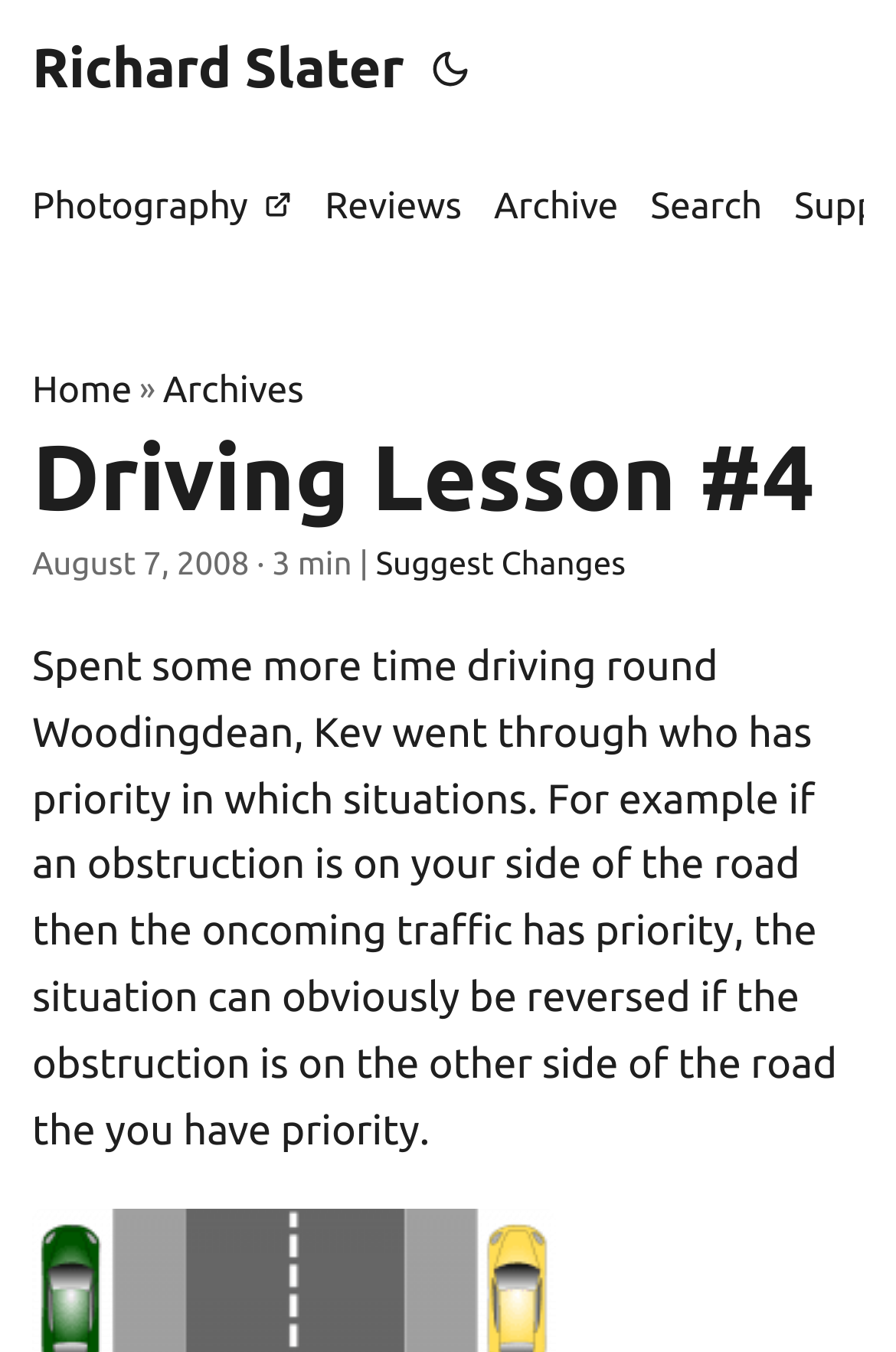Identify the bounding box coordinates for the UI element described as follows: "Search". Ensure the coordinates are four float numbers between 0 and 1, formatted as [left, top, right, bottom].

[0.726, 0.102, 0.851, 0.204]